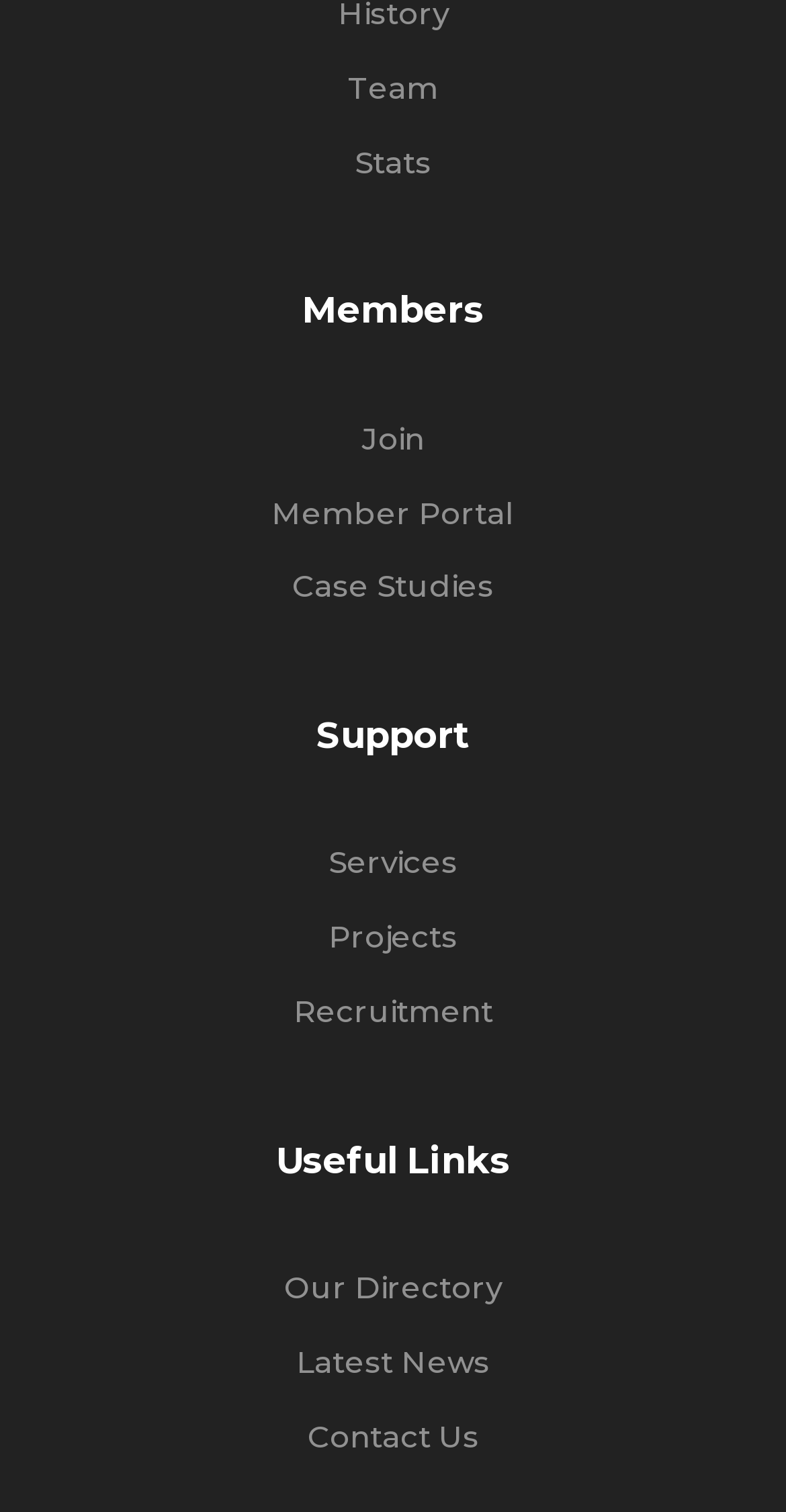Locate the coordinates of the bounding box for the clickable region that fulfills this instruction: "Contact us".

[0.391, 0.937, 0.609, 0.963]